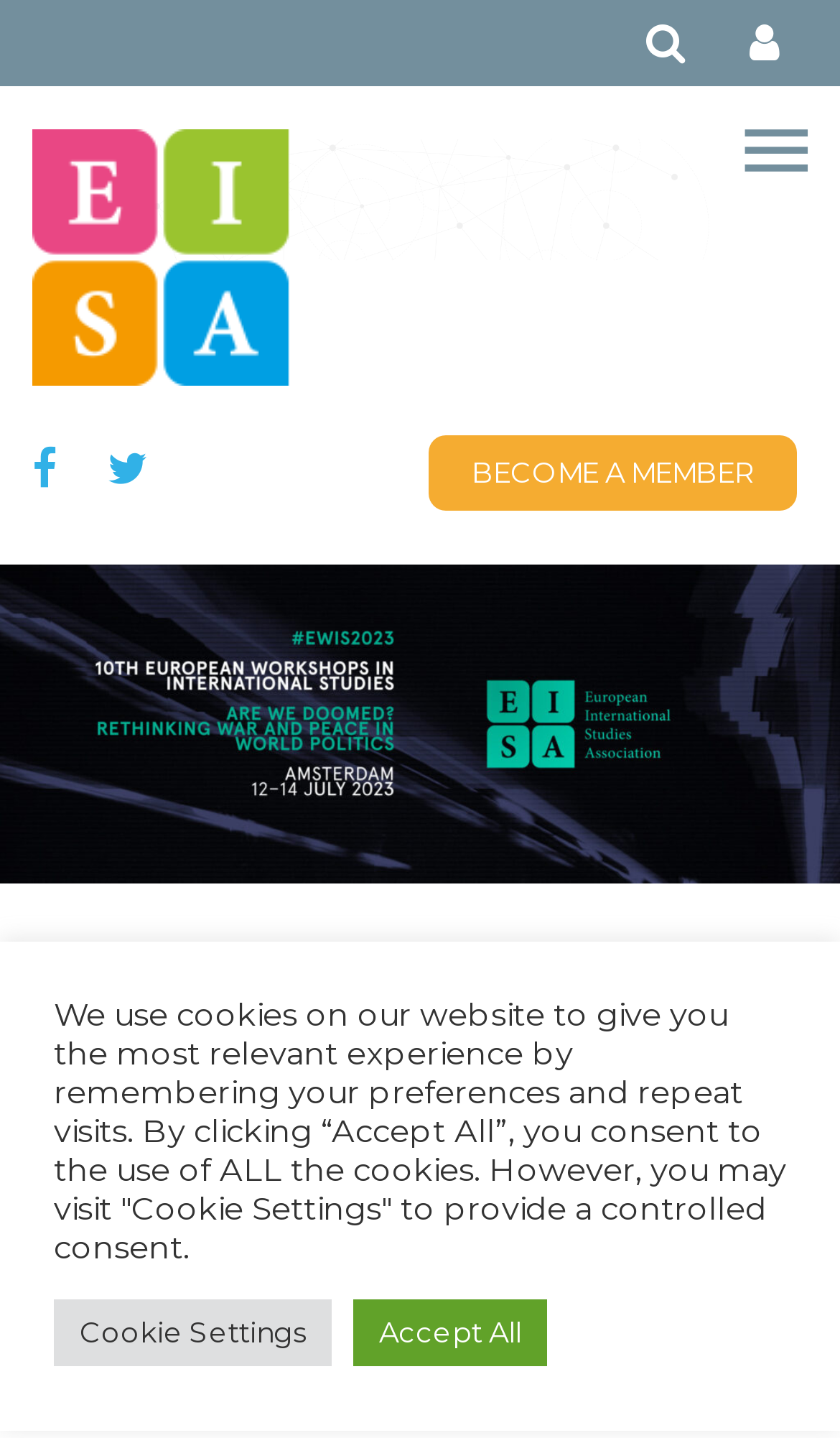Elaborate on the different components and information displayed on the webpage.

The webpage appears to be related to the European International Studies Association (EISA) and specifically focuses on abstract submission for a conference. 

At the top left corner, there is a logo image and a link with no text. Below these elements, there are three icons represented by Unicode characters. 

On the right side of the top section, a prominent link "BECOME A MEMBER" is displayed. 

The main content of the webpage is headed by "Abstract Submission" in a large font. Below this heading, there is a list of links, including "EWIS 2023", "Abstract Submission", "Workshops", and "Programme", each preceded by a bullet point. 

Further down, there is another list with a diamond-shaped marker, featuring a link to "Programme at a Glance". 

A notice about cookie usage is displayed in the lower middle section of the page, with two buttons, "Cookie Settings" and "Accept All", allowing users to manage their cookie preferences. 

At the top right corner, a link to "My EISA" is displayed.